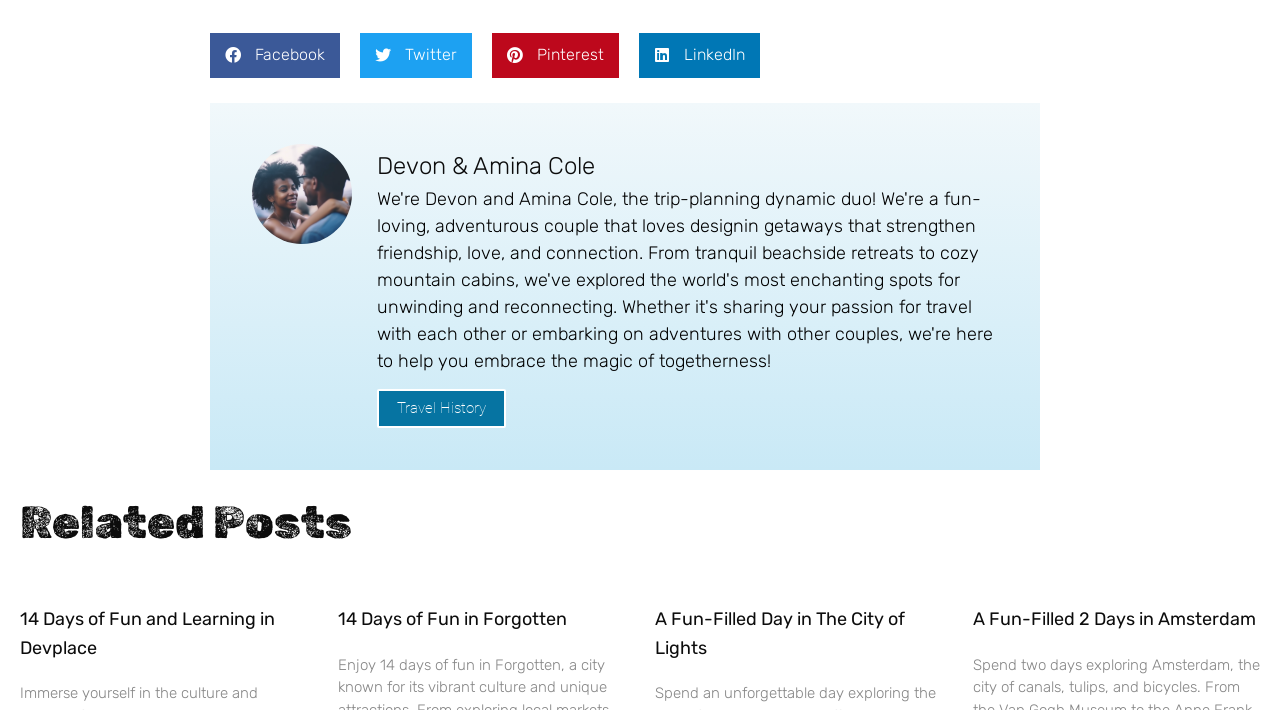What is the title of the first related post? Please answer the question using a single word or phrase based on the image.

14 Days of Fun and Learning in Devplace